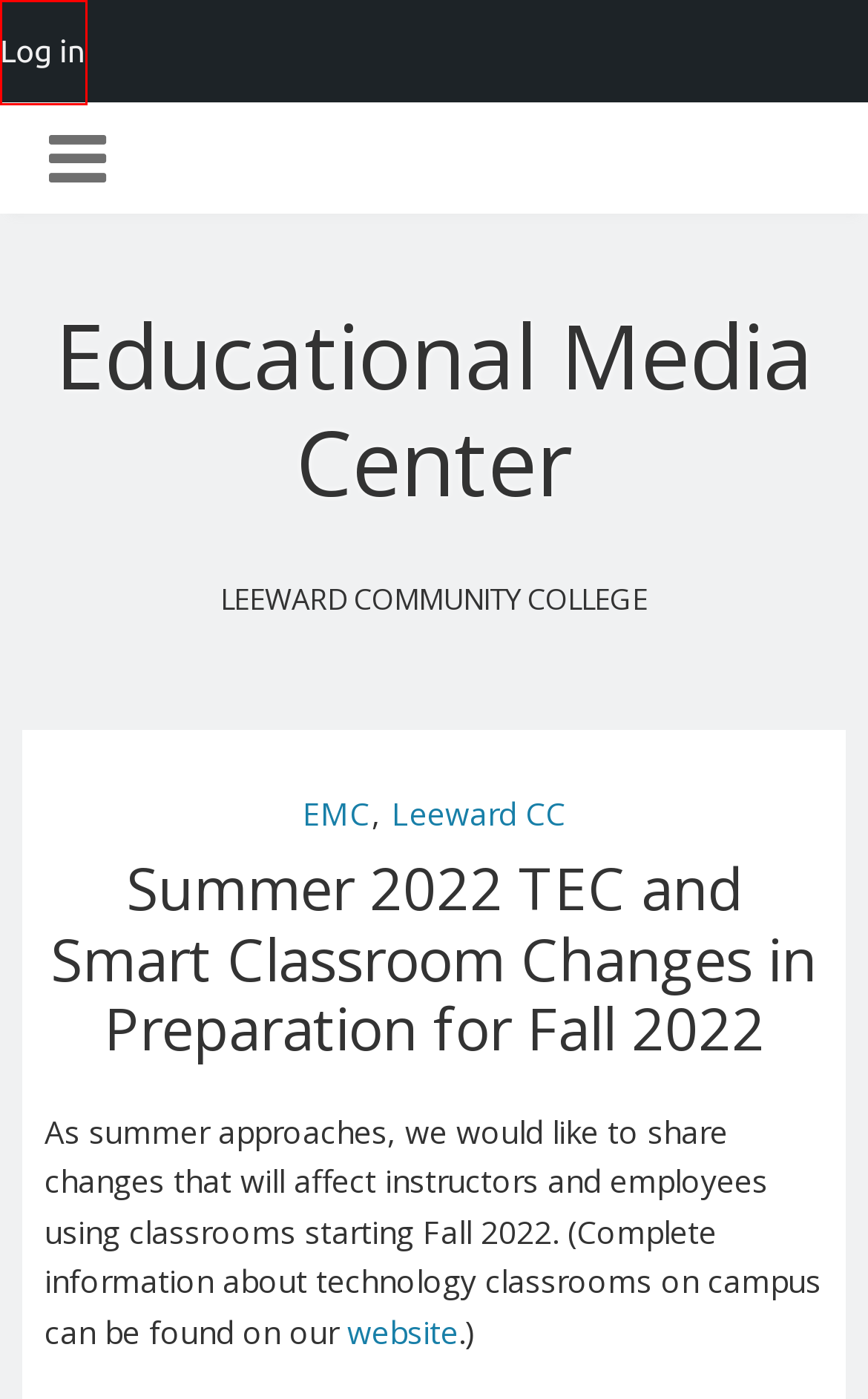Observe the provided screenshot of a webpage that has a red rectangle bounding box. Determine the webpage description that best matches the new webpage after clicking the element inside the red bounding box. Here are the candidates:
A. Leeward Culinary Assembly: Visiting Chef series – Educational Media Center
B. Educational Media Center – Leeward Community College
C. Want Engaging Online Content? – Educational Media Center
D. Leeward CC – Educational Media Center
E. EMC – Educational Media Center
F. Log In ‹ Educational Media Center — WordPress
G. Leeward CC Commencement 2022 – Educational Media Center
H. rinake – Educational Media Center

F